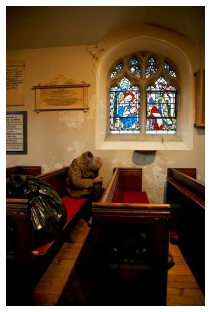What is the material of the benches in the church?
Give a comprehensive and detailed explanation for the question.

The caption describes the benches as 'simple wooden benches', which contrasts with the ornate details of the stained glass window, emphasizing the solitude of the figure and the church's role as a haven.